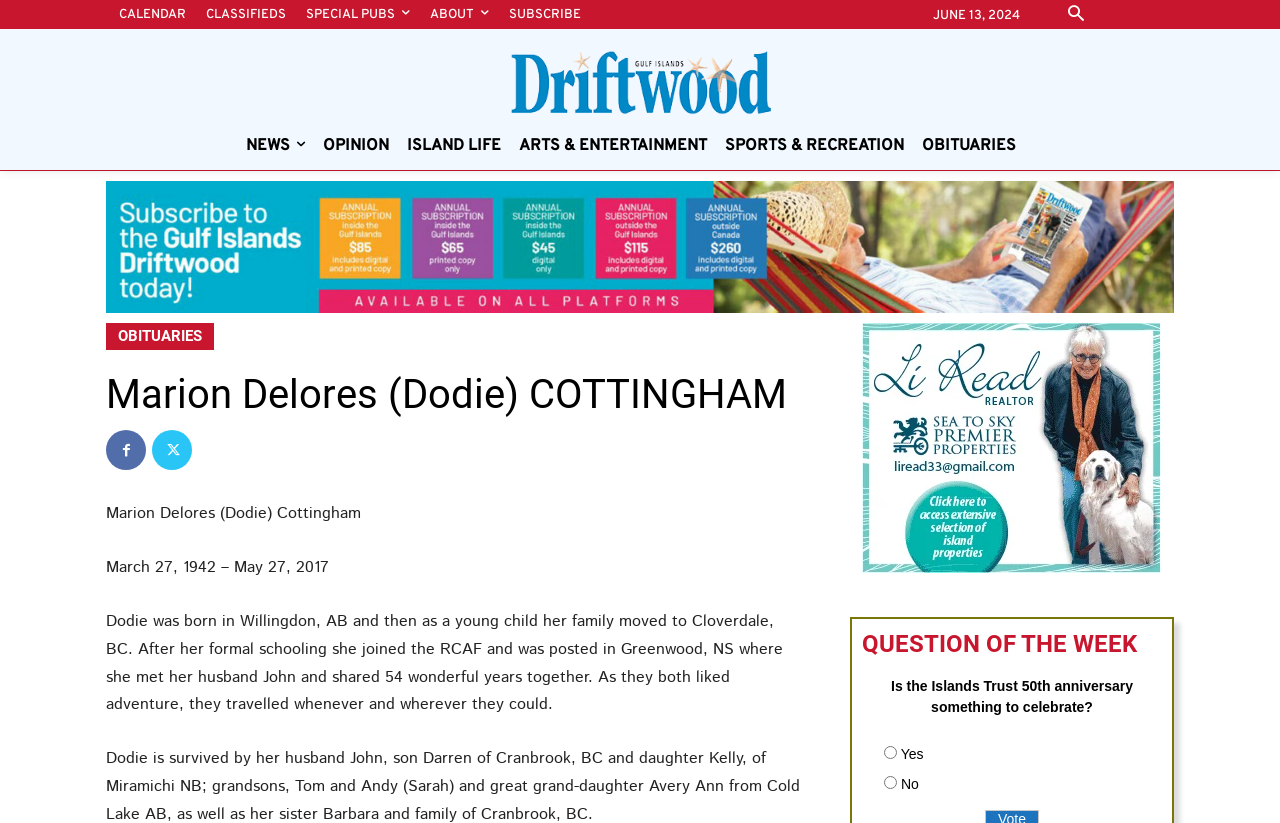What is the current date mentioned on the webpage?
Please use the image to provide an in-depth answer to the question.

The webpage has a static text element that displays the current date as 'JUNE 13, 2024'.